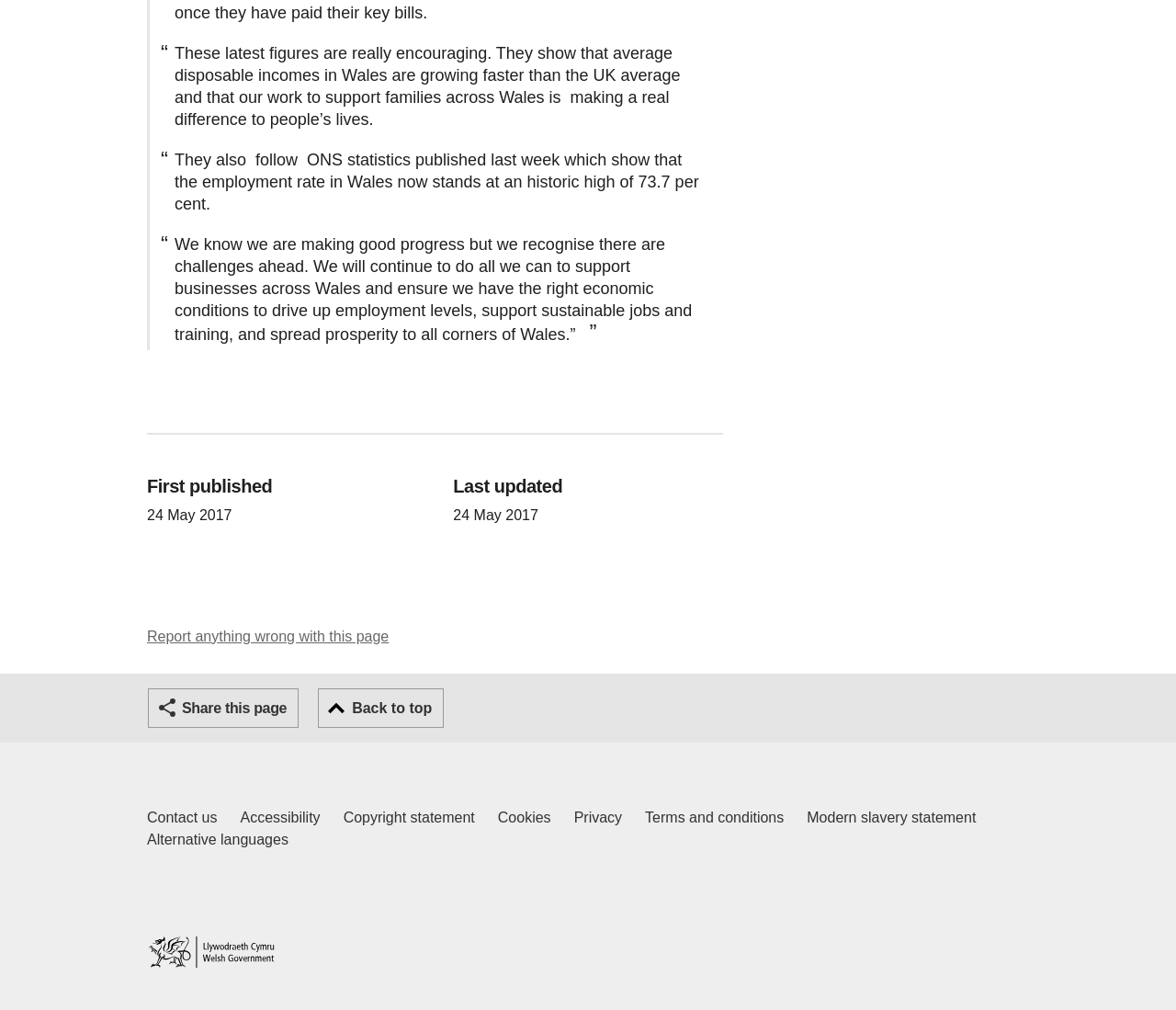Respond to the question below with a single word or phrase:
When was this page first published?

24 May 2017